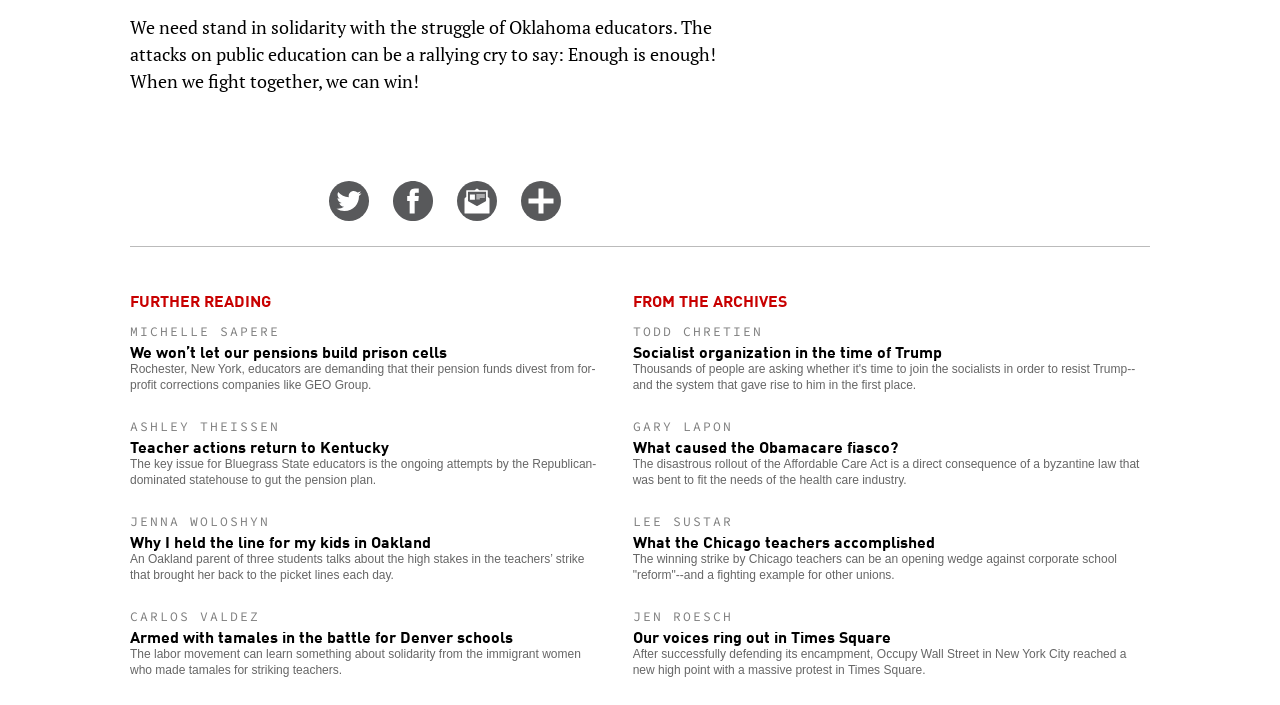Could you provide the bounding box coordinates for the portion of the screen to click to complete this instruction: "Read 'Armed with tamales in the battle for Denver schools'"?

[0.102, 0.863, 0.471, 0.962]